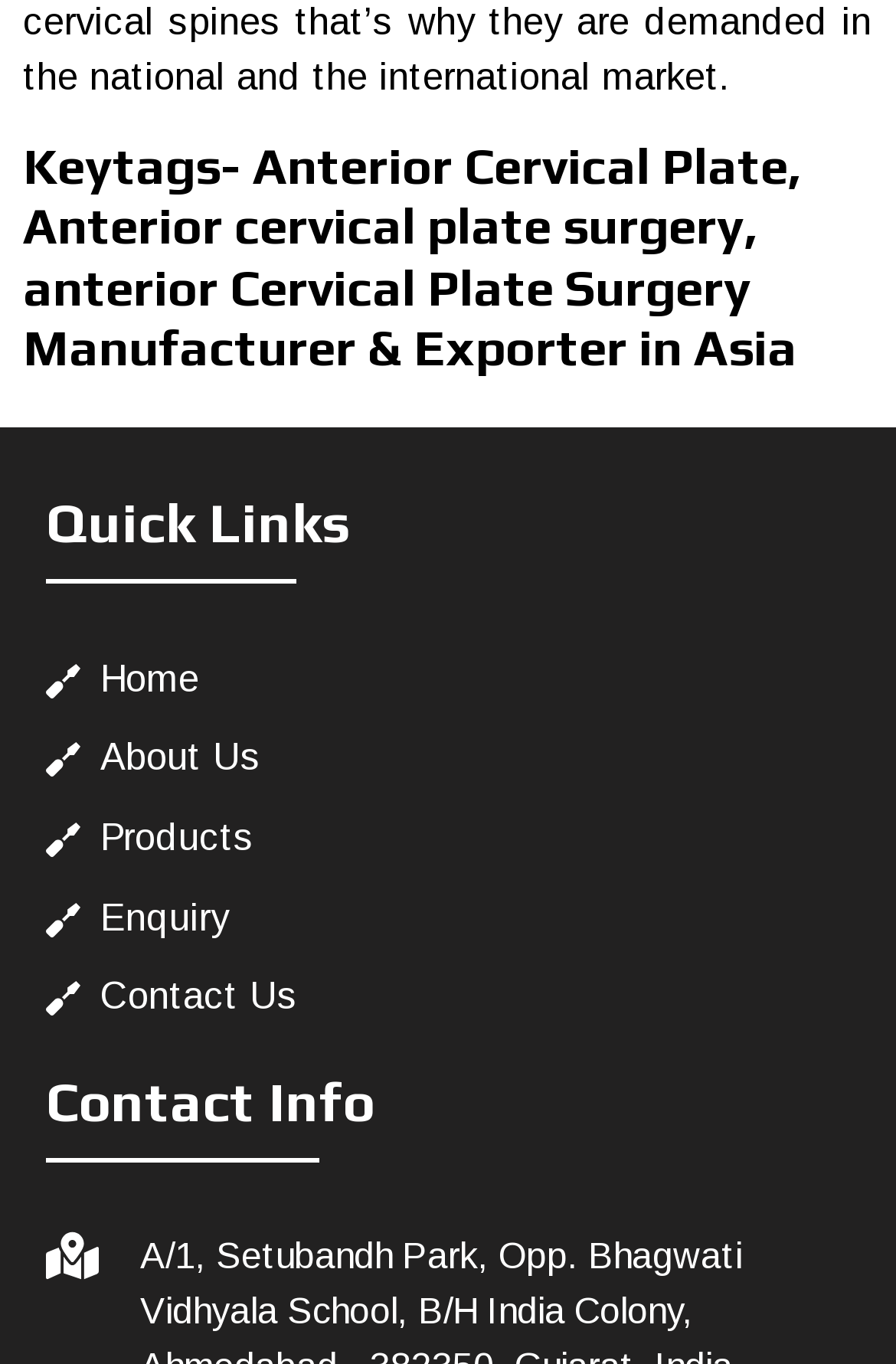What is the last quick link?
Answer the question with a thorough and detailed explanation.

The last quick link is 'Contact Us' which is located at the bottom of the quick links section with a bounding box coordinate of [0.051, 0.71, 0.949, 0.751].